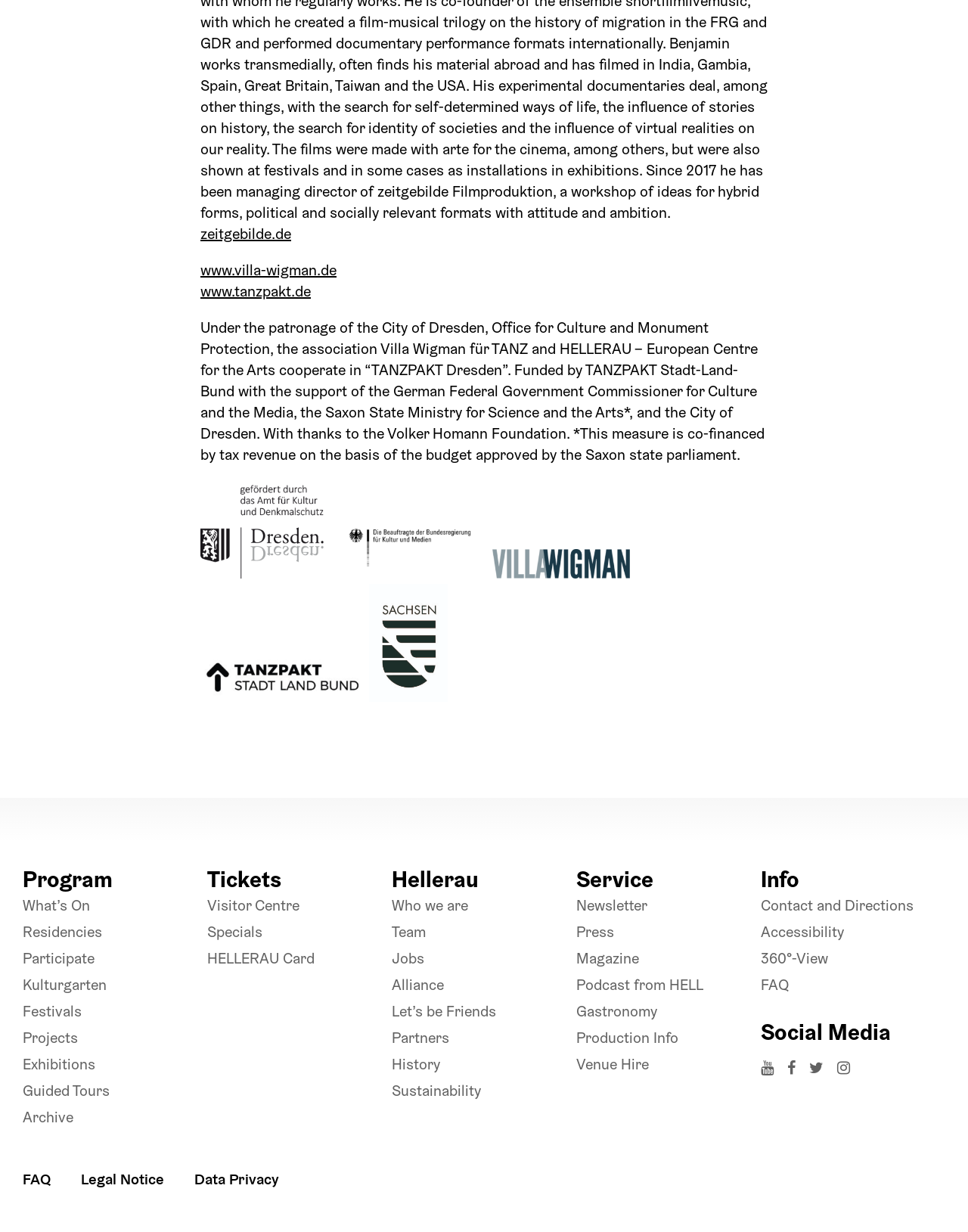Identify the bounding box coordinates for the region of the element that should be clicked to carry out the instruction: "Get tickets". The bounding box coordinates should be four float numbers between 0 and 1, i.e., [left, top, right, bottom].

[0.214, 0.724, 0.291, 0.748]